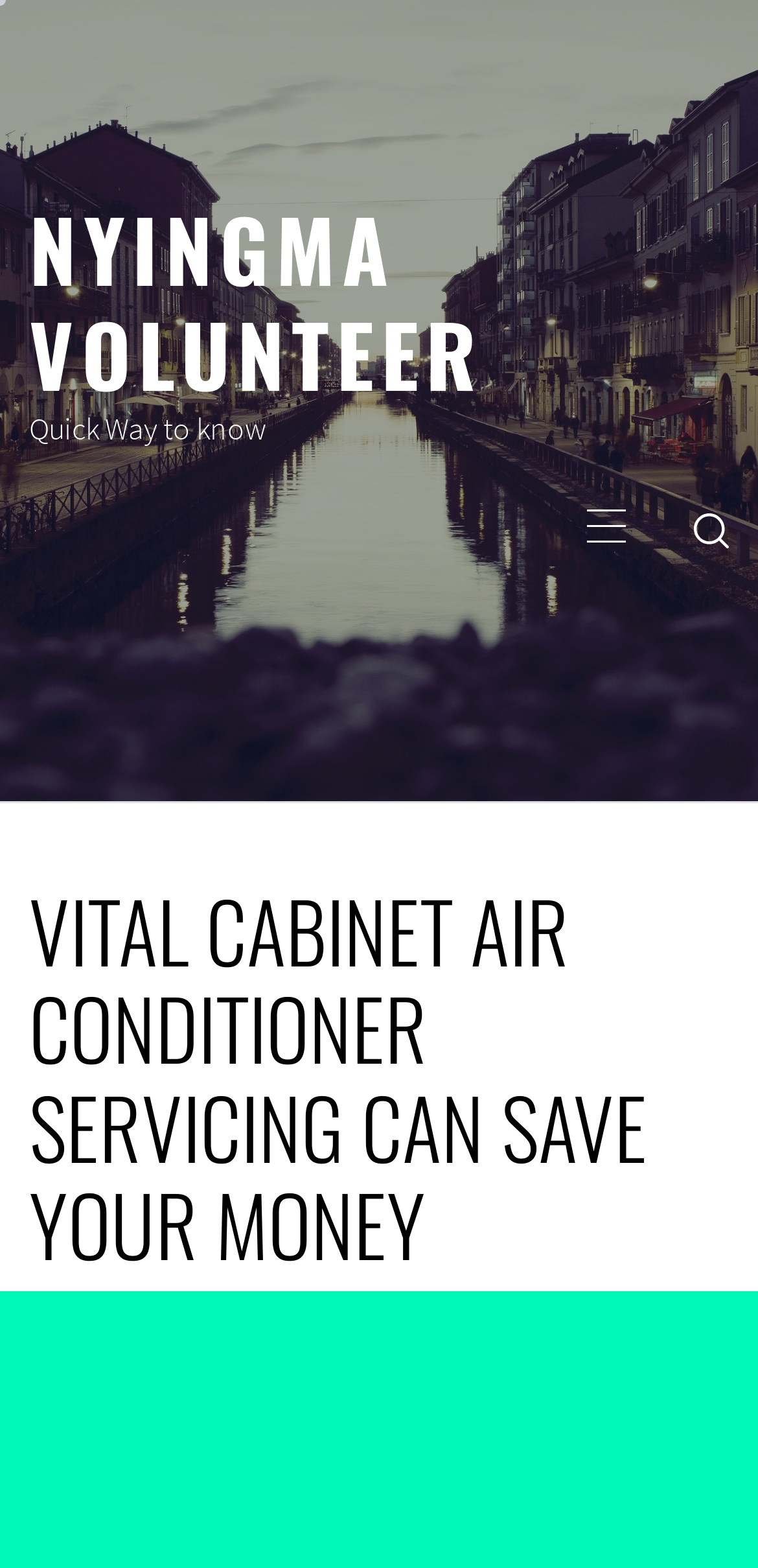Can you find and provide the title of the webpage?

VITAL CABINET AIR CONDITIONER SERVICING CAN SAVE YOUR MONEY